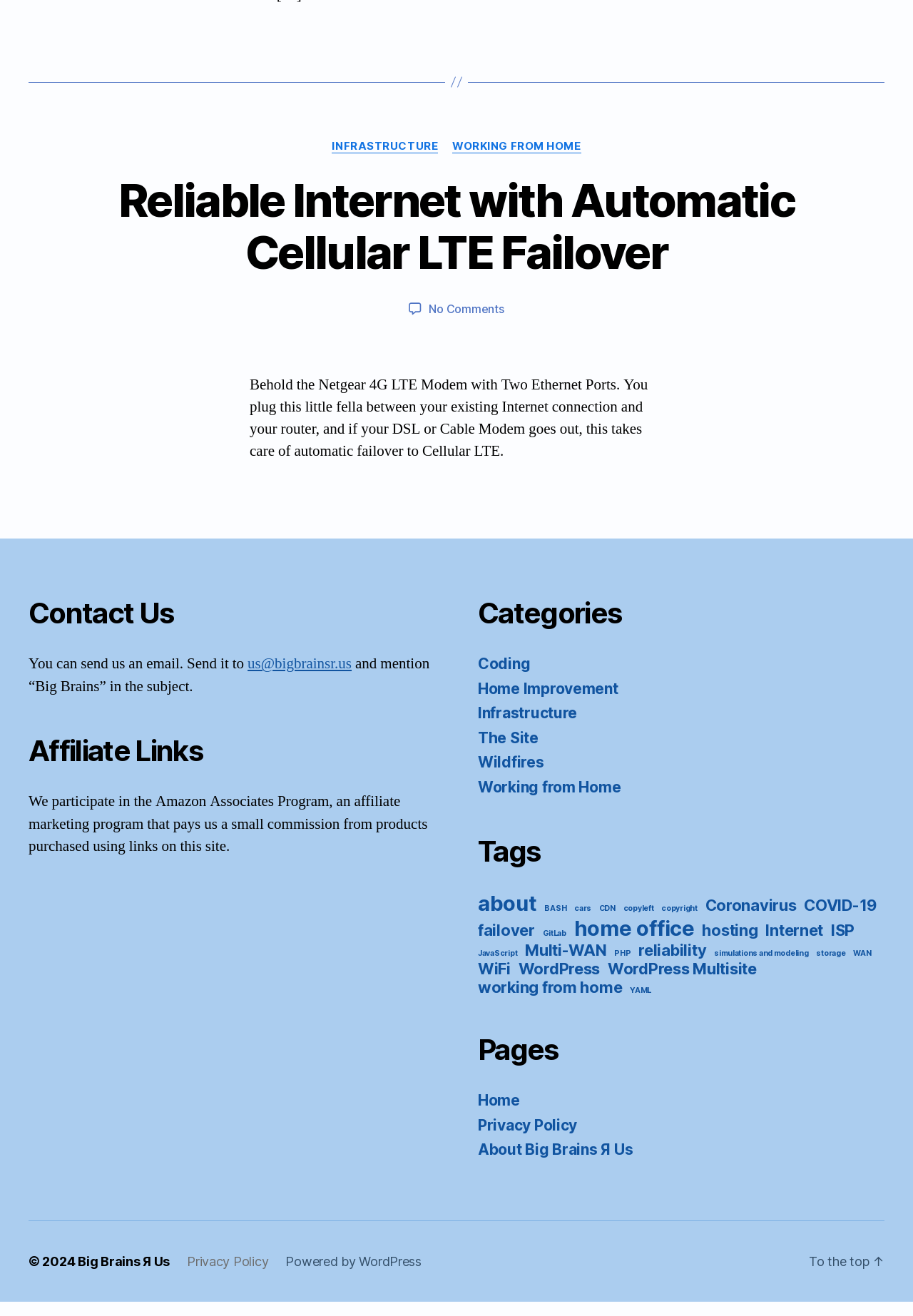Answer with a single word or phrase: 
Who is the author of the article?

jtw90210